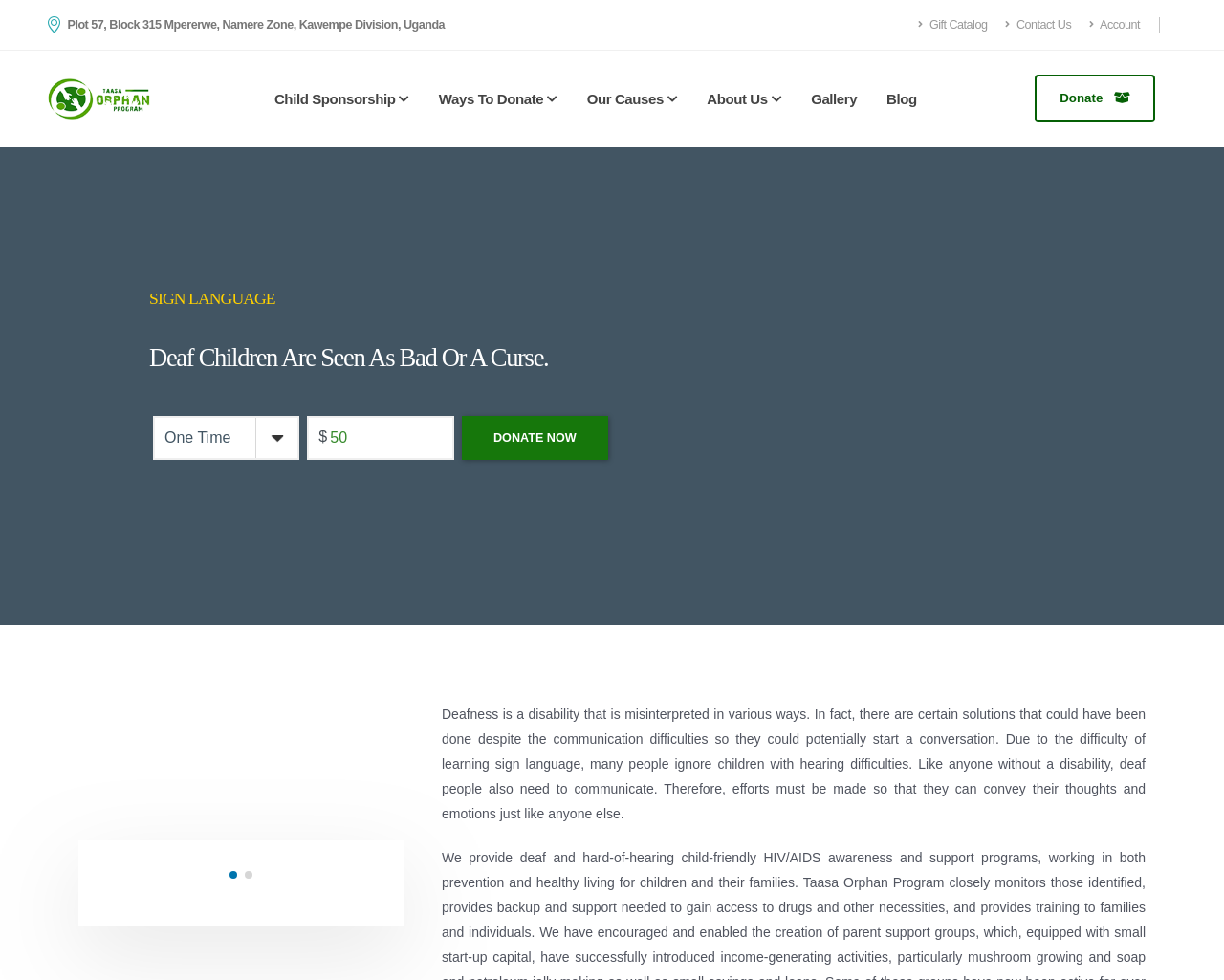Please find the bounding box coordinates of the element that needs to be clicked to perform the following instruction: "Select the 'Child Sponsorship' option". The bounding box coordinates should be four float numbers between 0 and 1, represented as [left, top, right, bottom].

[0.213, 0.053, 0.346, 0.15]